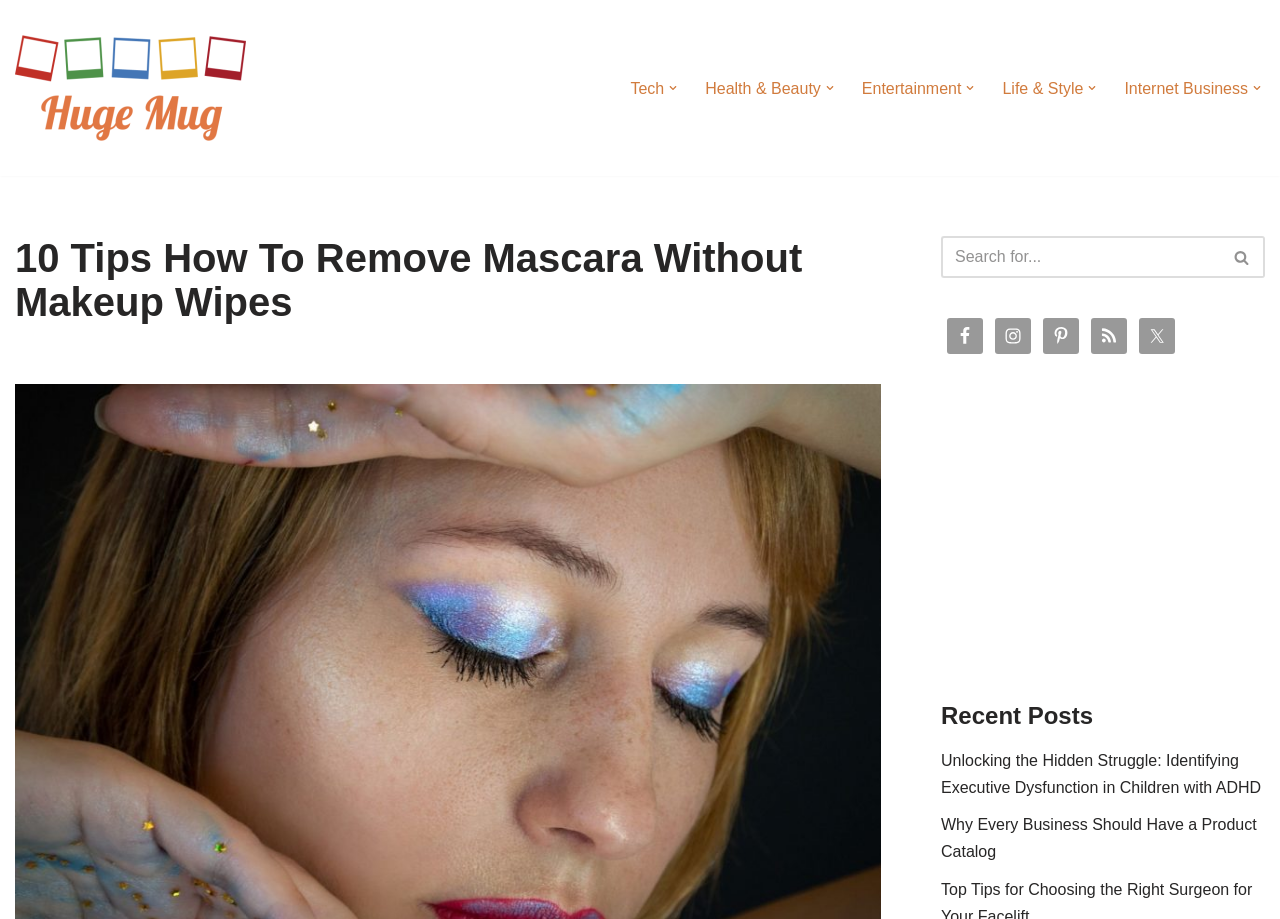Can you specify the bounding box coordinates for the region that should be clicked to fulfill this instruction: "Click on the Home link".

None